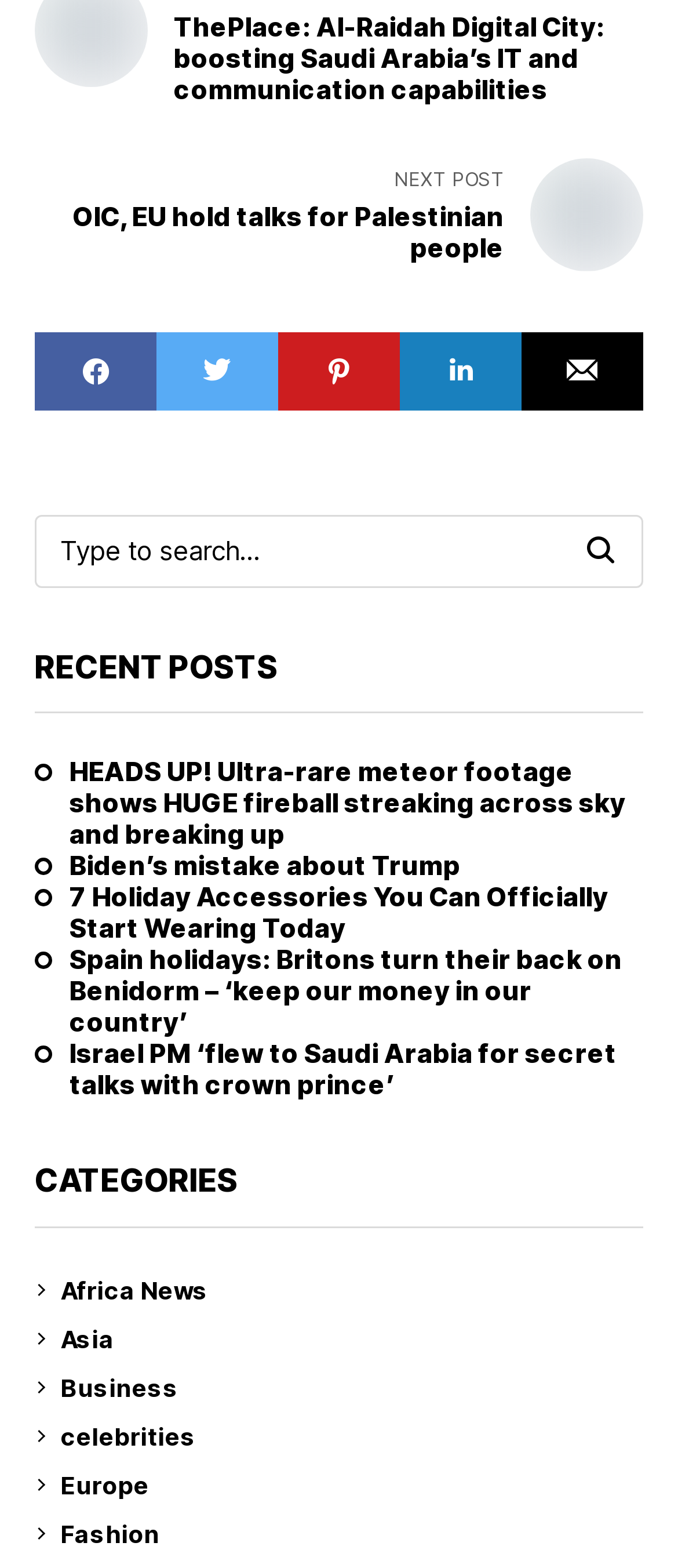What is the purpose of the textbox?
Please provide a full and detailed response to the question.

The textbox with the placeholder 'Type to search...' is likely used for searching content on the website, allowing users to input keywords or phrases to find relevant articles or posts.